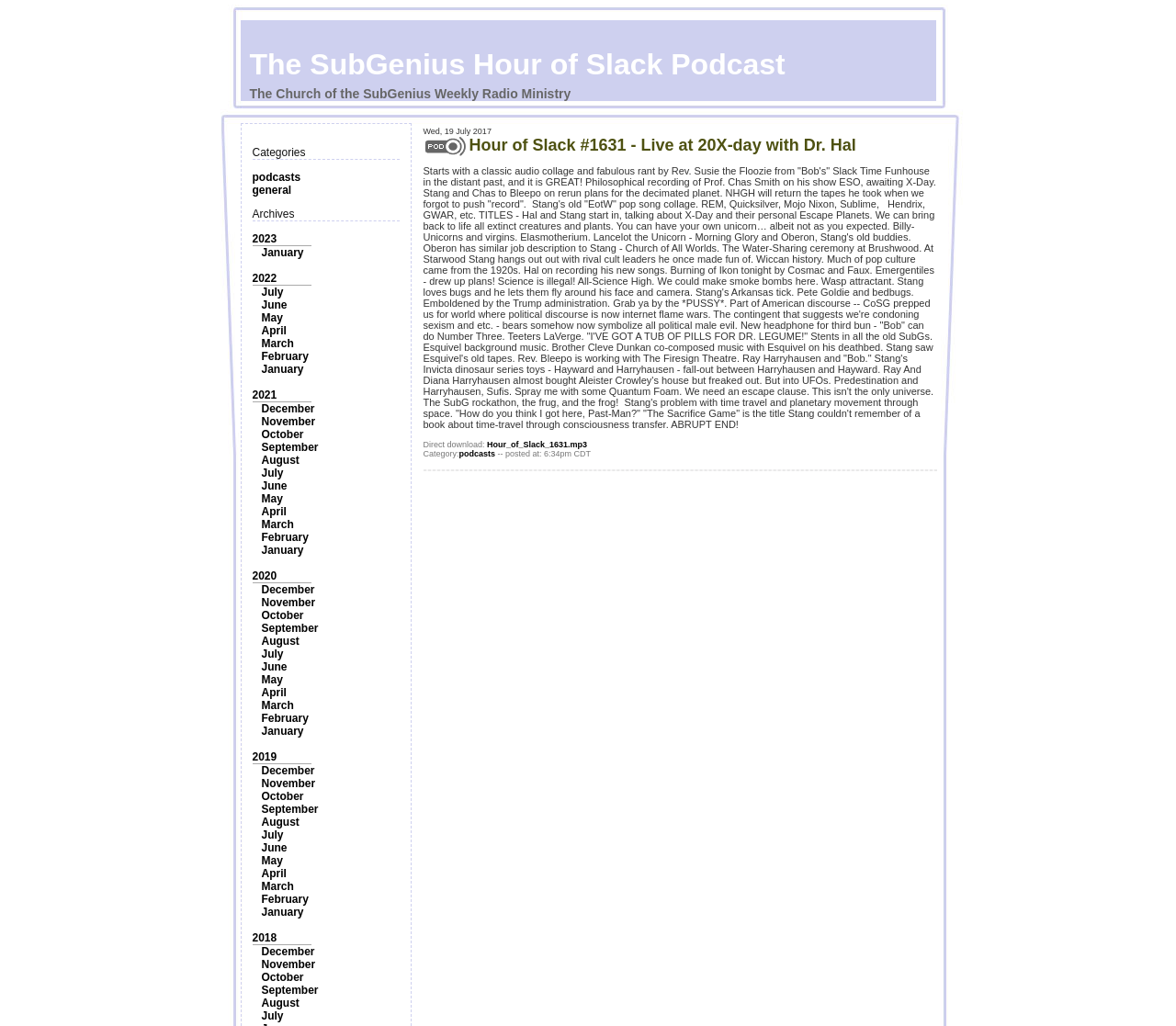Can you find the bounding box coordinates for the element that needs to be clicked to execute this instruction: "Read the description of the 'Hour of Slack #1631' podcast"? The coordinates should be given as four float numbers between 0 and 1, i.e., [left, top, right, bottom].

[0.36, 0.161, 0.796, 0.419]